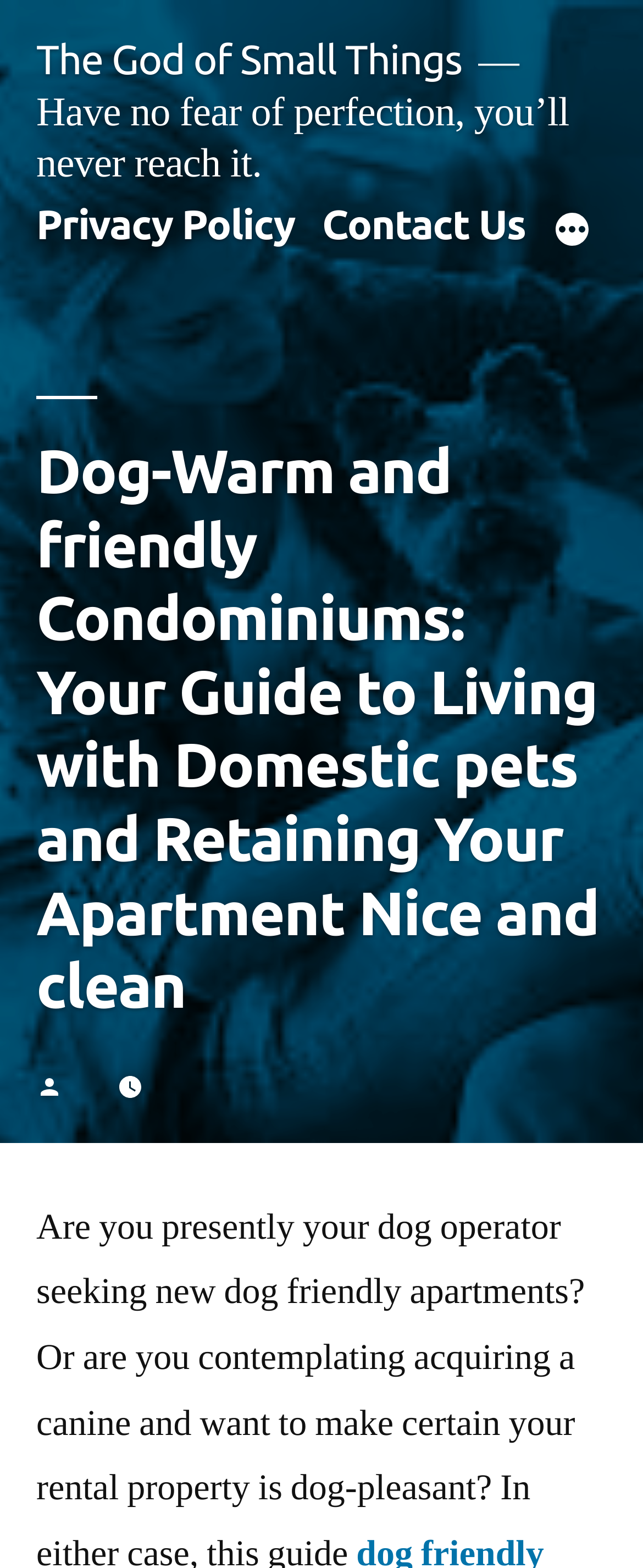Is the 'More' button in the top menu expanded?
Using the image, provide a concise answer in one word or a short phrase.

No